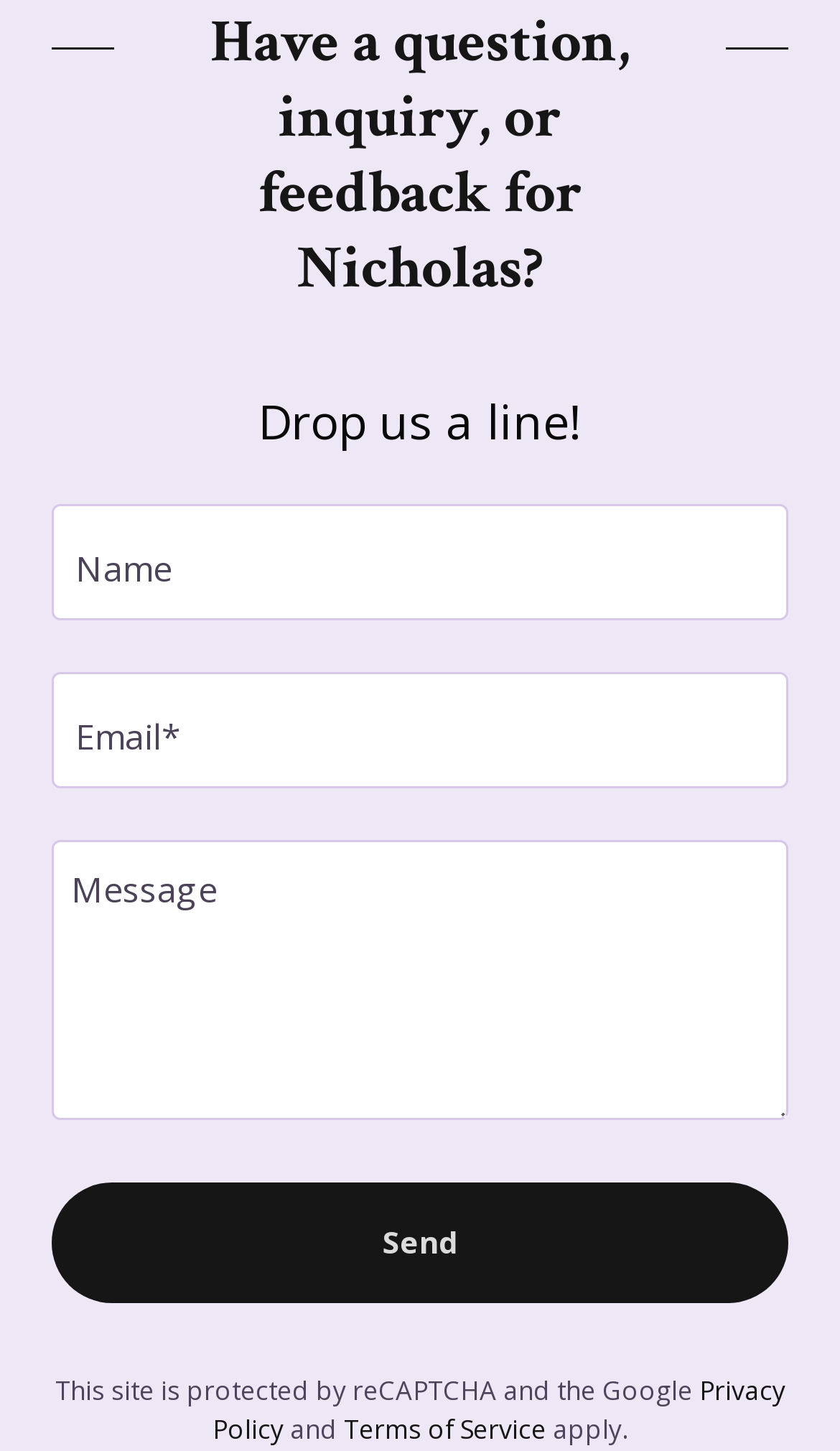What is the purpose of the reCAPTCHA protection?
Please analyze the image and answer the question with as much detail as possible.

The webpage mentions that it is protected by reCAPTCHA, which is a security feature used to prevent spam or abuse. This suggests that the webpage is taking measures to ensure that the queries or feedback submitted are genuine and not automated.